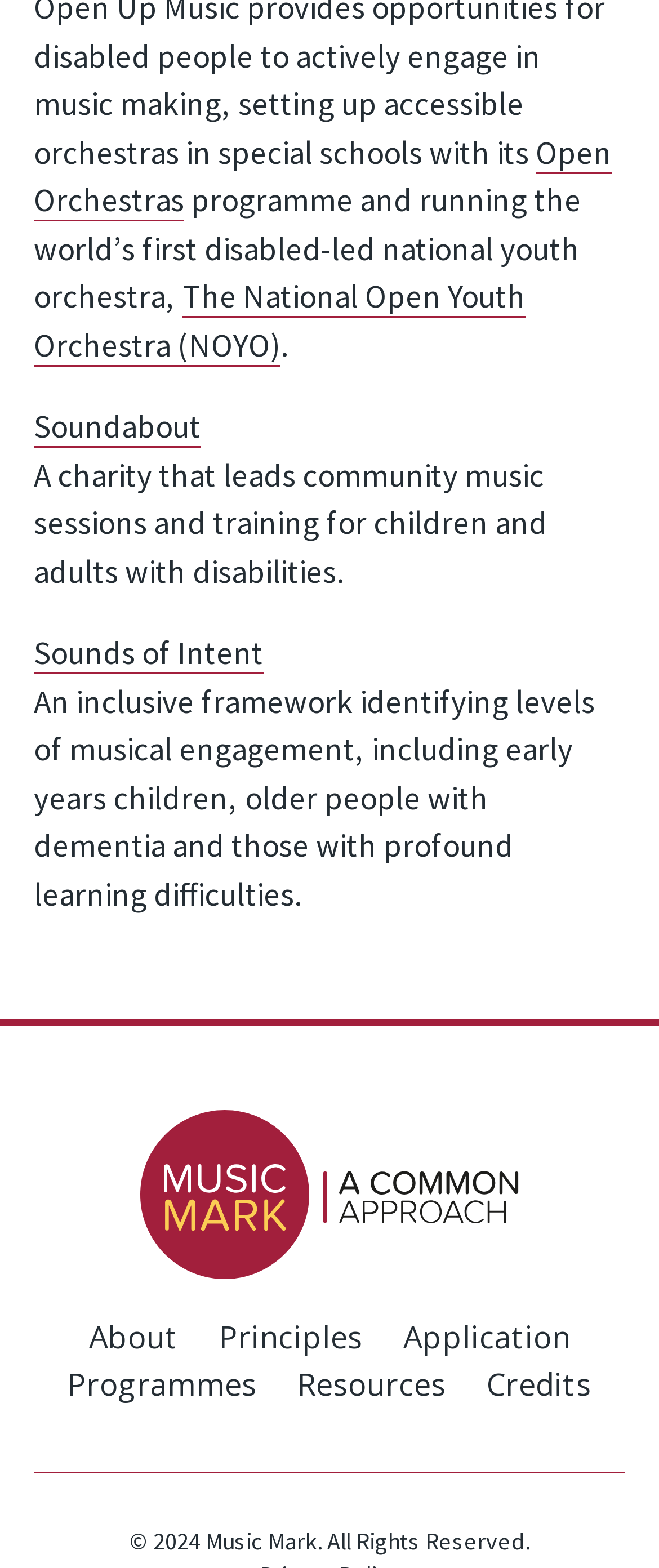Using a single word or phrase, answer the following question: 
What is the name of the framework for musical engagement?

Sounds of Intent